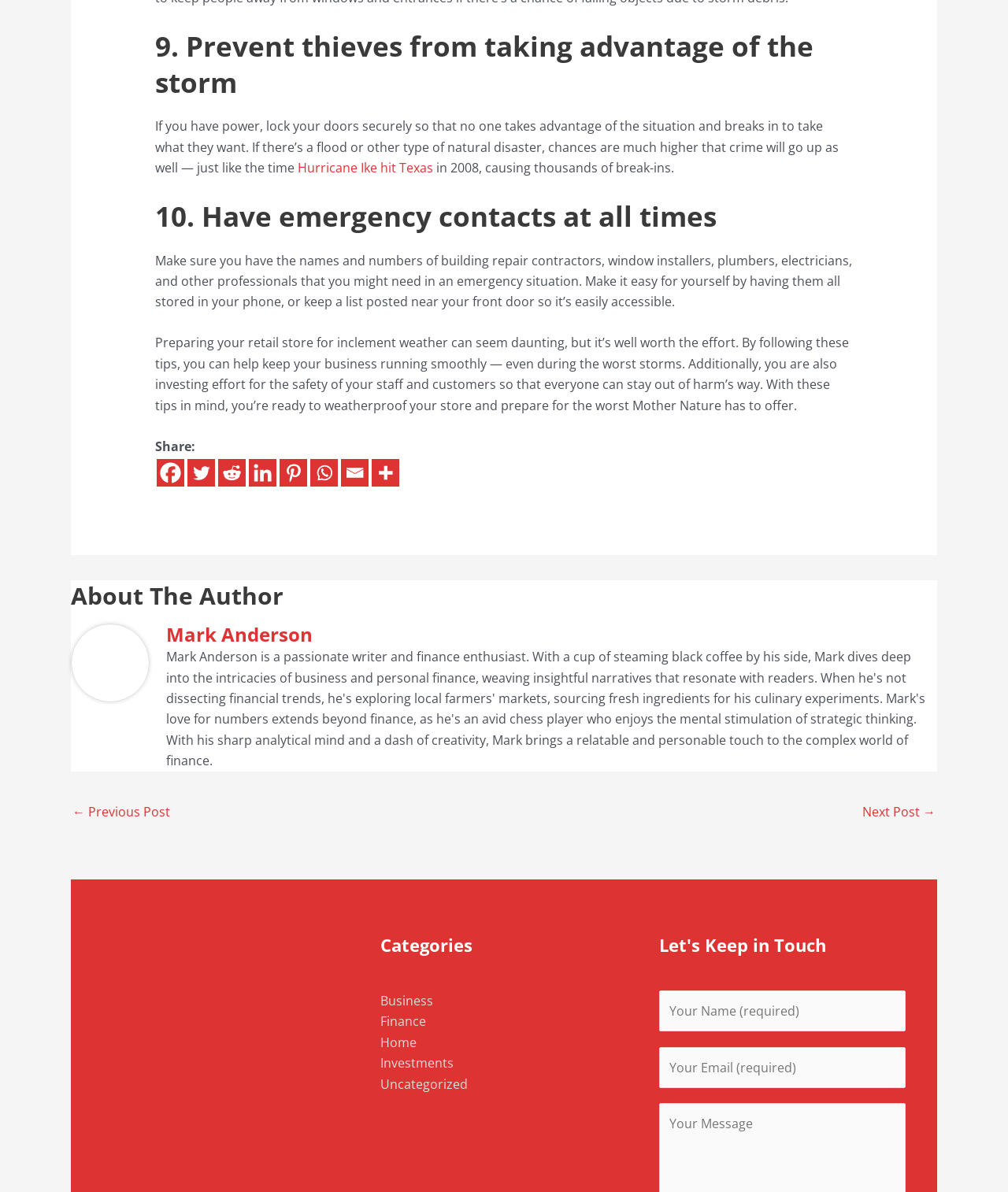What is the topic of the article?
Refer to the image and answer the question using a single word or phrase.

Preparing retail store for inclement weather